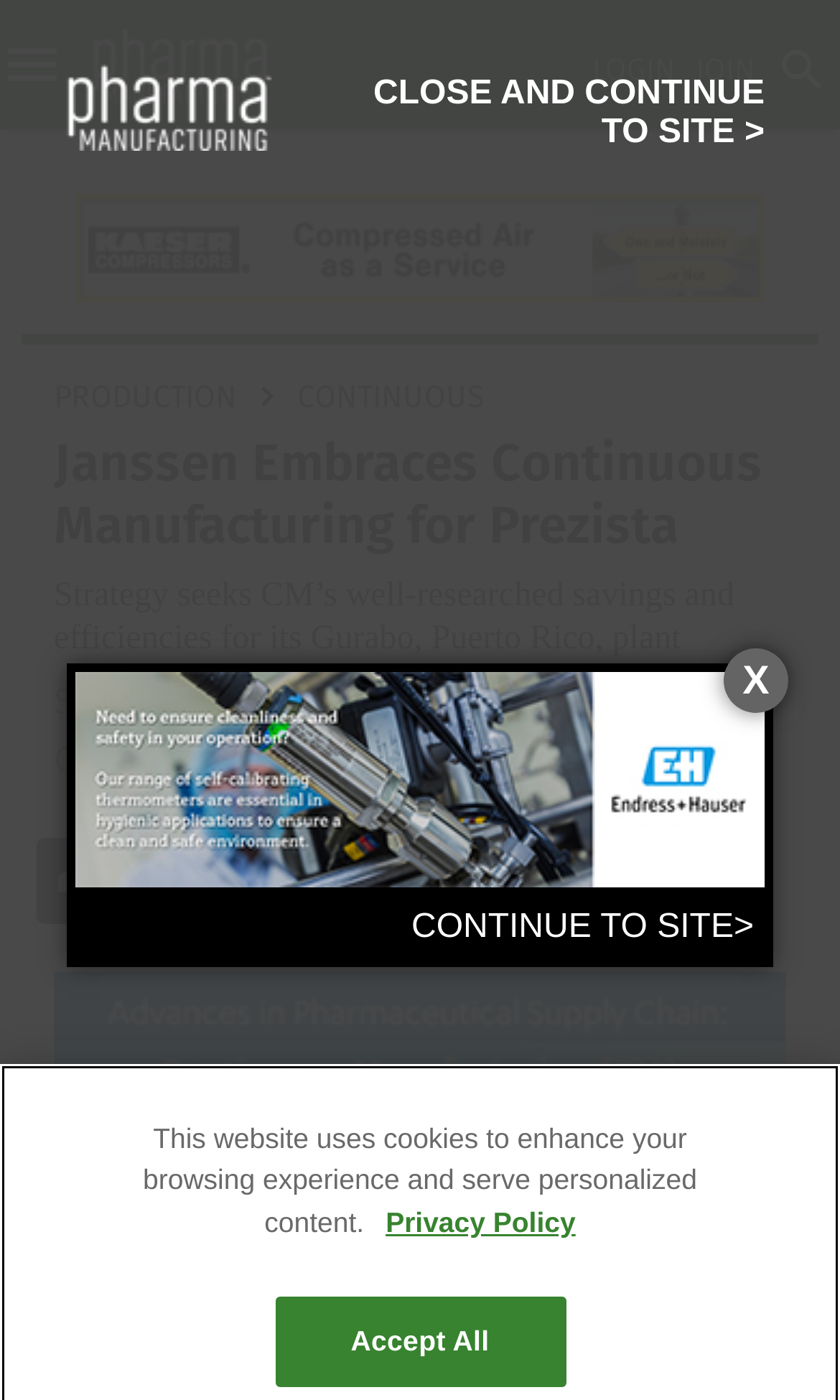Please locate the bounding box coordinates of the region I need to click to follow this instruction: "Go to LOGIN".

[0.705, 0.036, 0.803, 0.062]